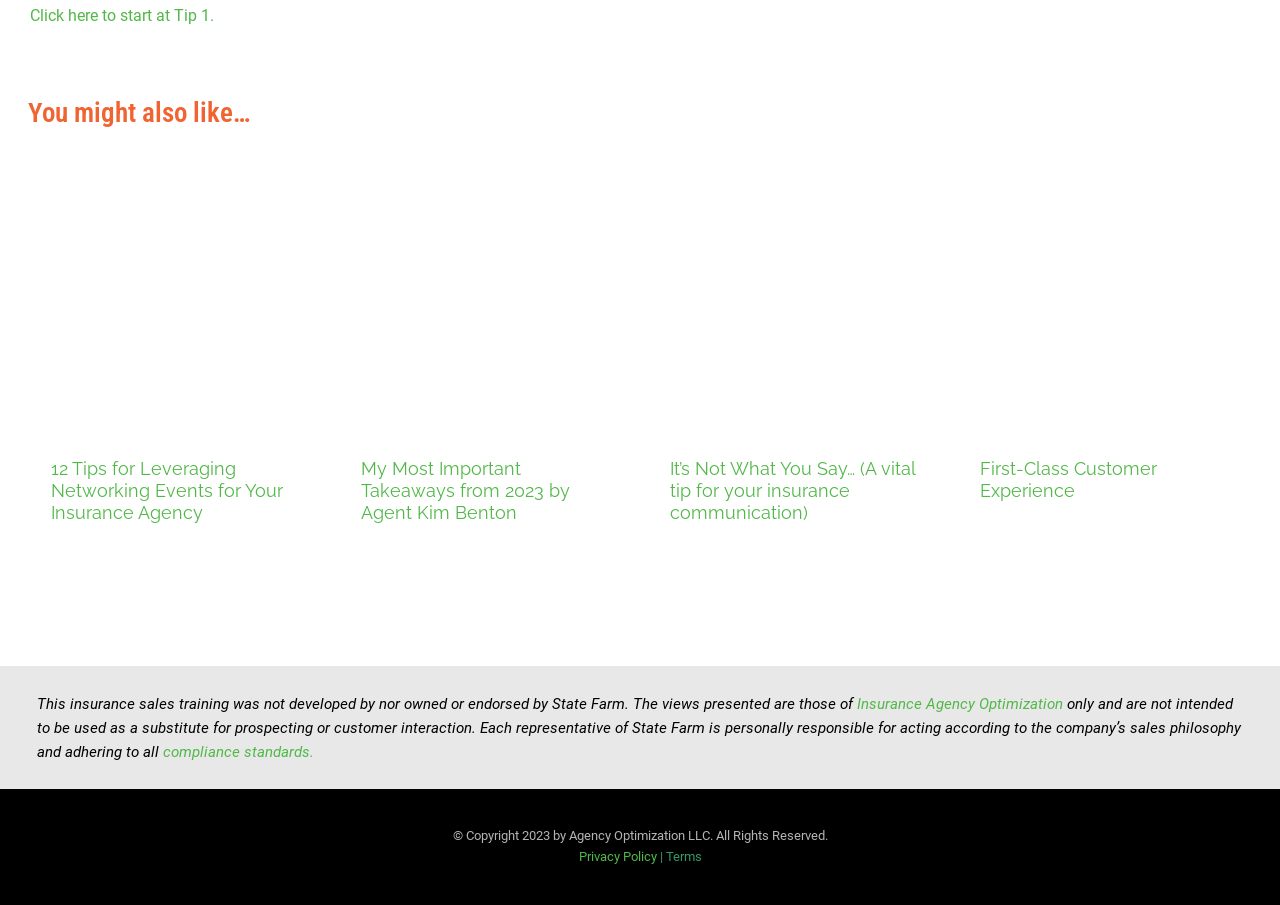Examine the screenshot and answer the question in as much detail as possible: What is the purpose of the generic elements with popup menus?

The generic elements with popup menus are associated with article headings and links, which suggests that they are used to display summaries or previews of the articles when hovered over or clicked.